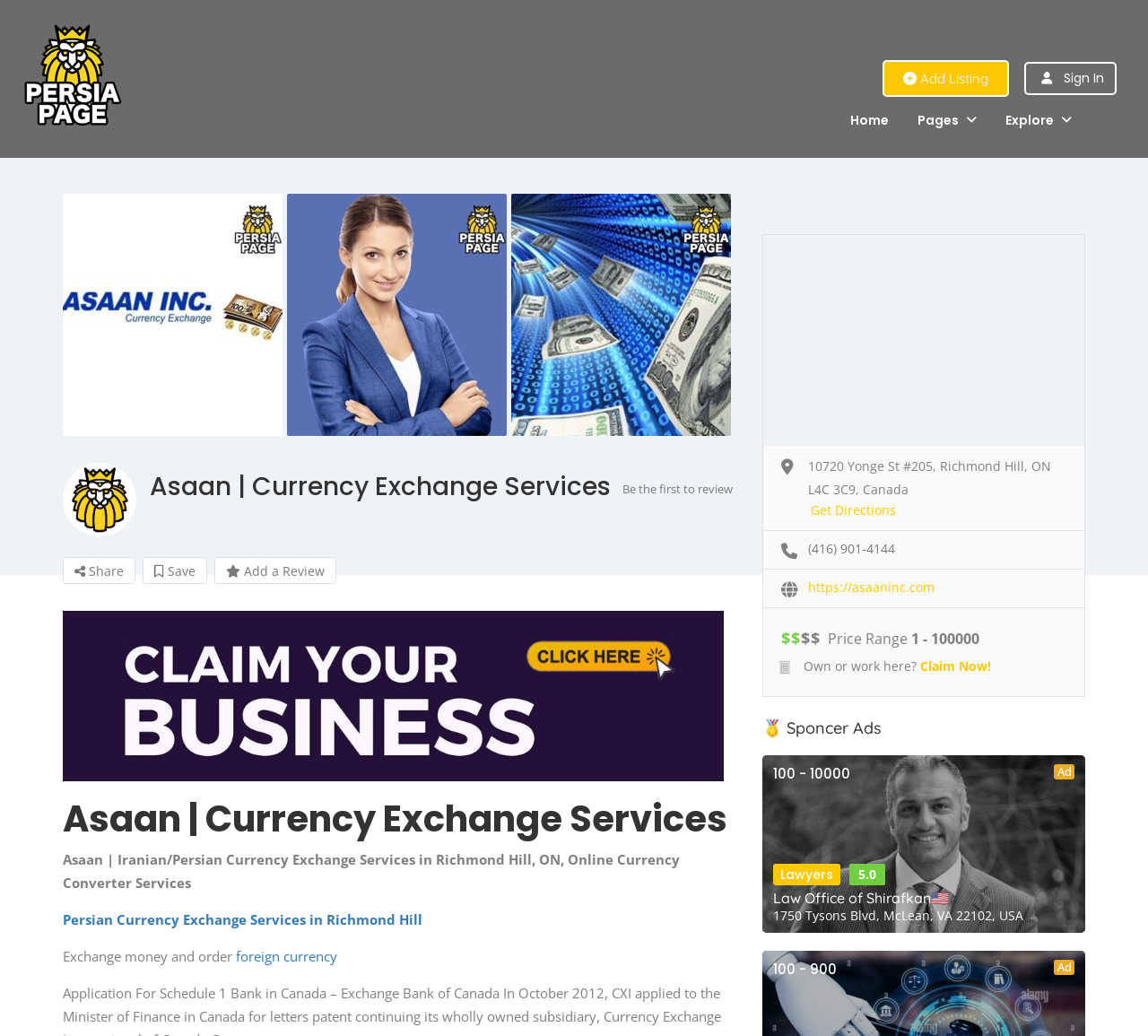Please determine the bounding box coordinates of the element to click on in order to accomplish the following task: "Click on the 'Home' link". Ensure the coordinates are four float numbers ranging from 0 to 1, i.e., [left, top, right, bottom].

[0.741, 0.107, 0.774, 0.125]